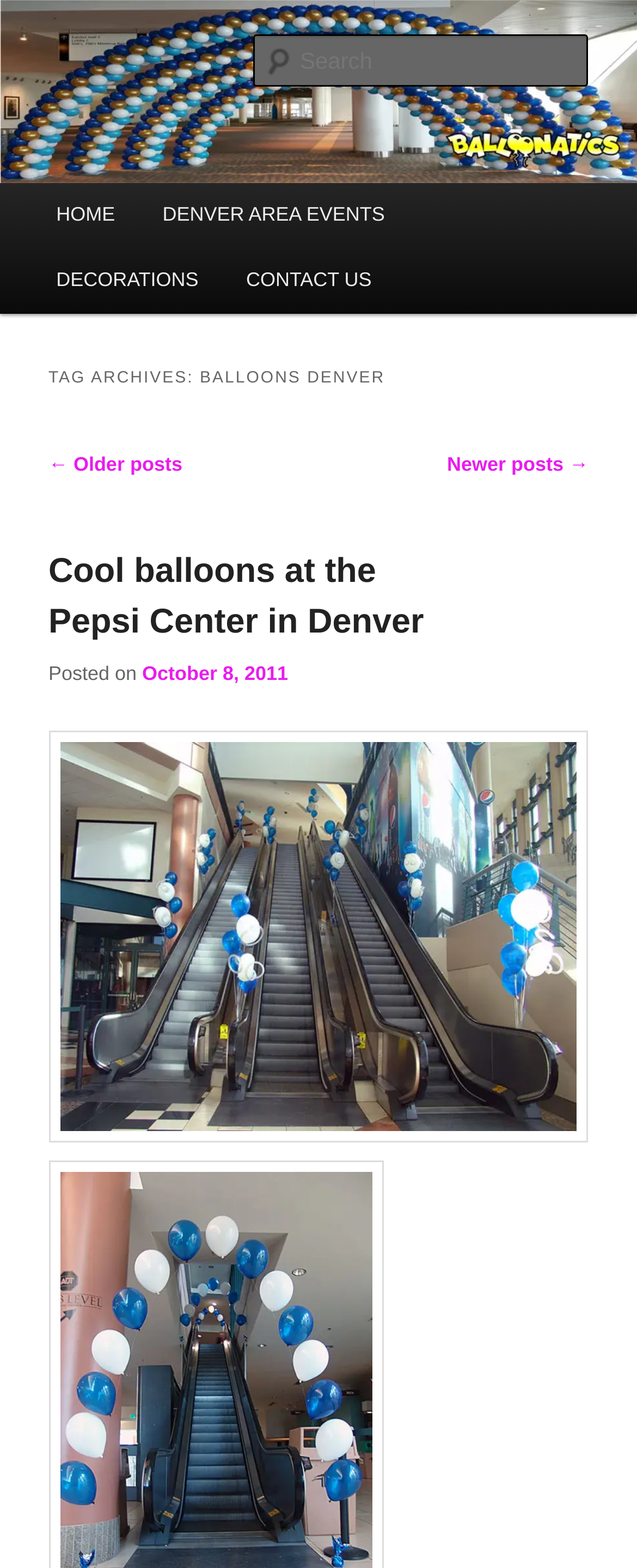Please specify the bounding box coordinates of the area that should be clicked to accomplish the following instruction: "Read about Cool balloons at the Pepsi Center in Denver". The coordinates should consist of four float numbers between 0 and 1, i.e., [left, top, right, bottom].

[0.076, 0.352, 0.666, 0.409]